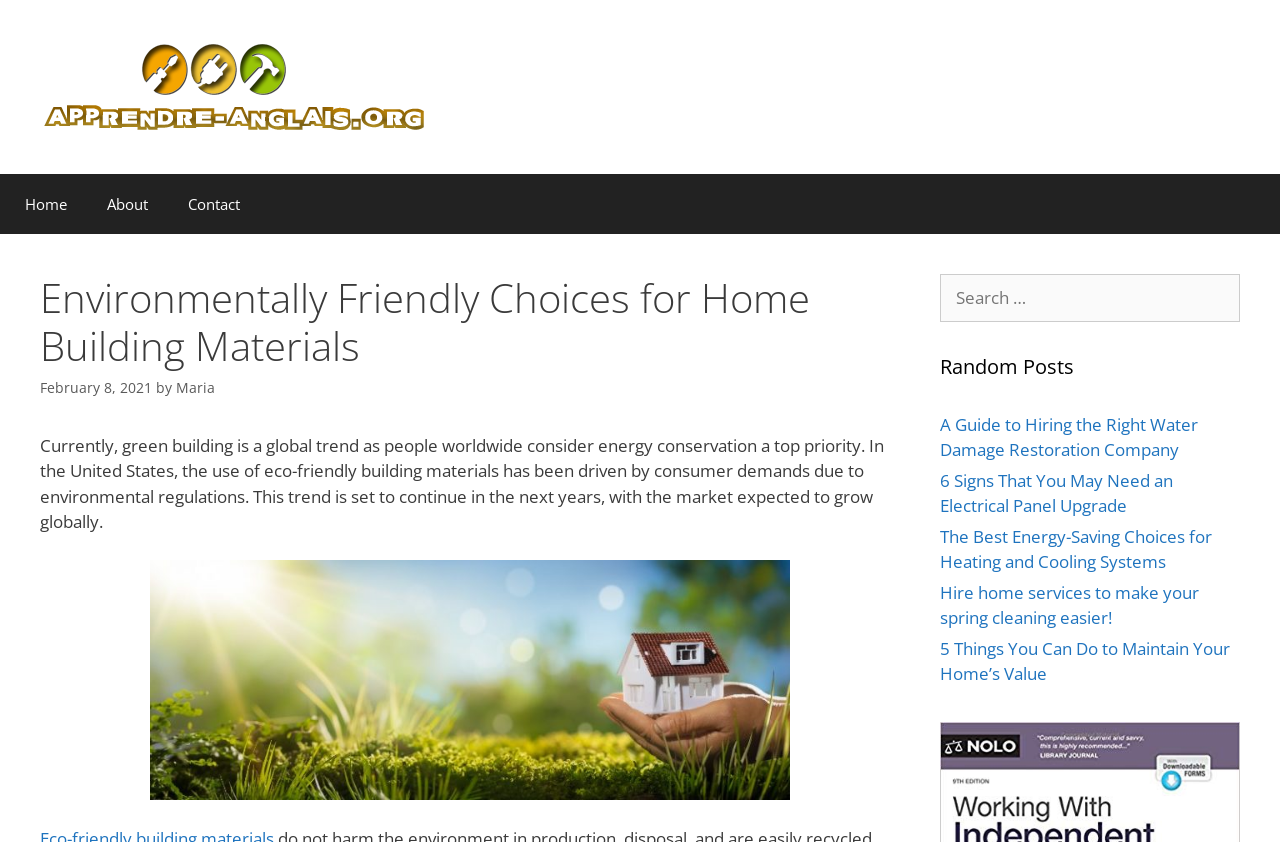What is the theme of the background image?
Look at the webpage screenshot and answer the question with a detailed explanation.

The background image is described as 'verdant background with tiny house in the foreground', which suggests that the theme of the image is related to the environment and nature, consistent with the main topic of the webpage.